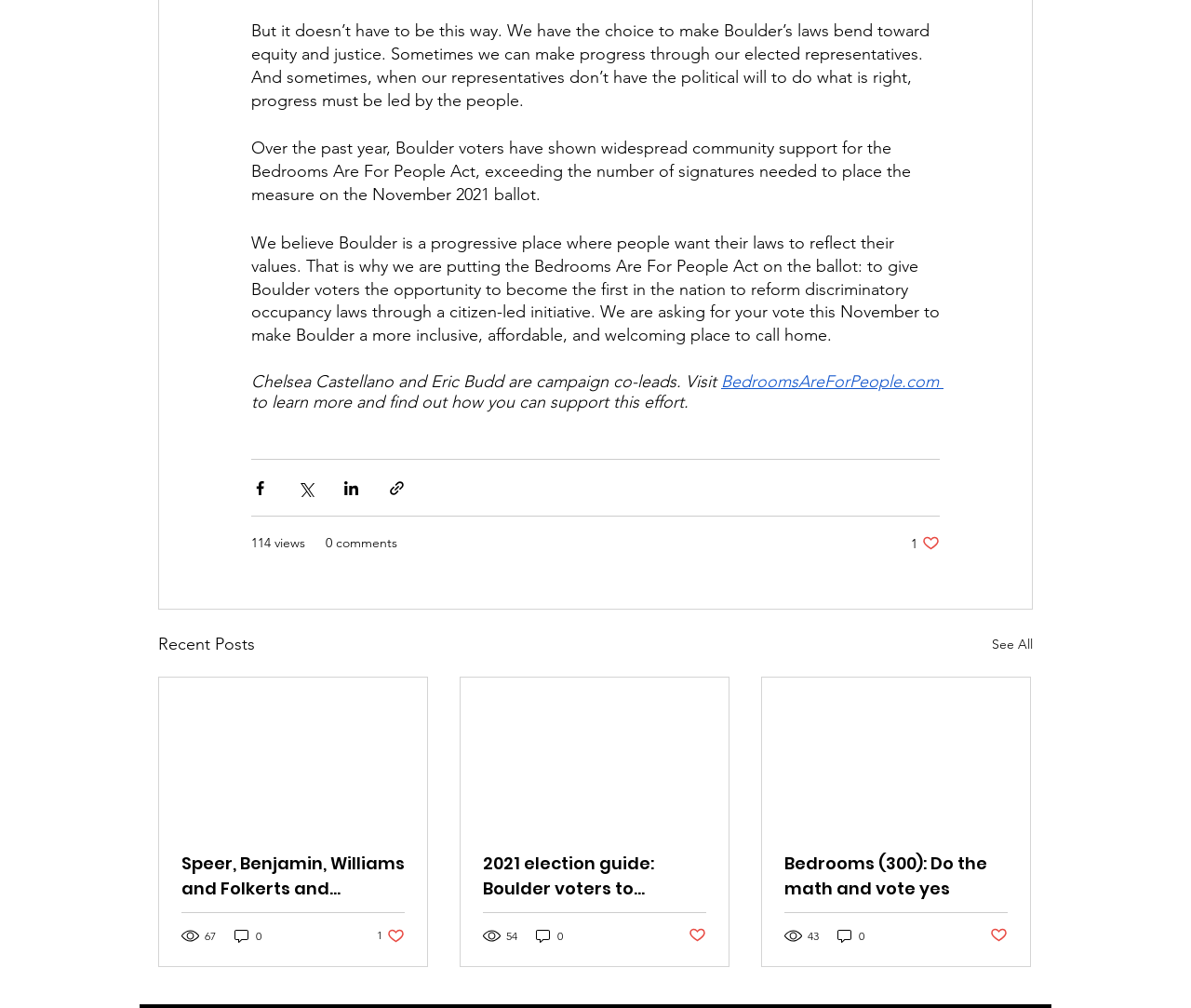Locate the bounding box coordinates of the element that should be clicked to fulfill the instruction: "Like the post".

[0.765, 0.53, 0.789, 0.548]